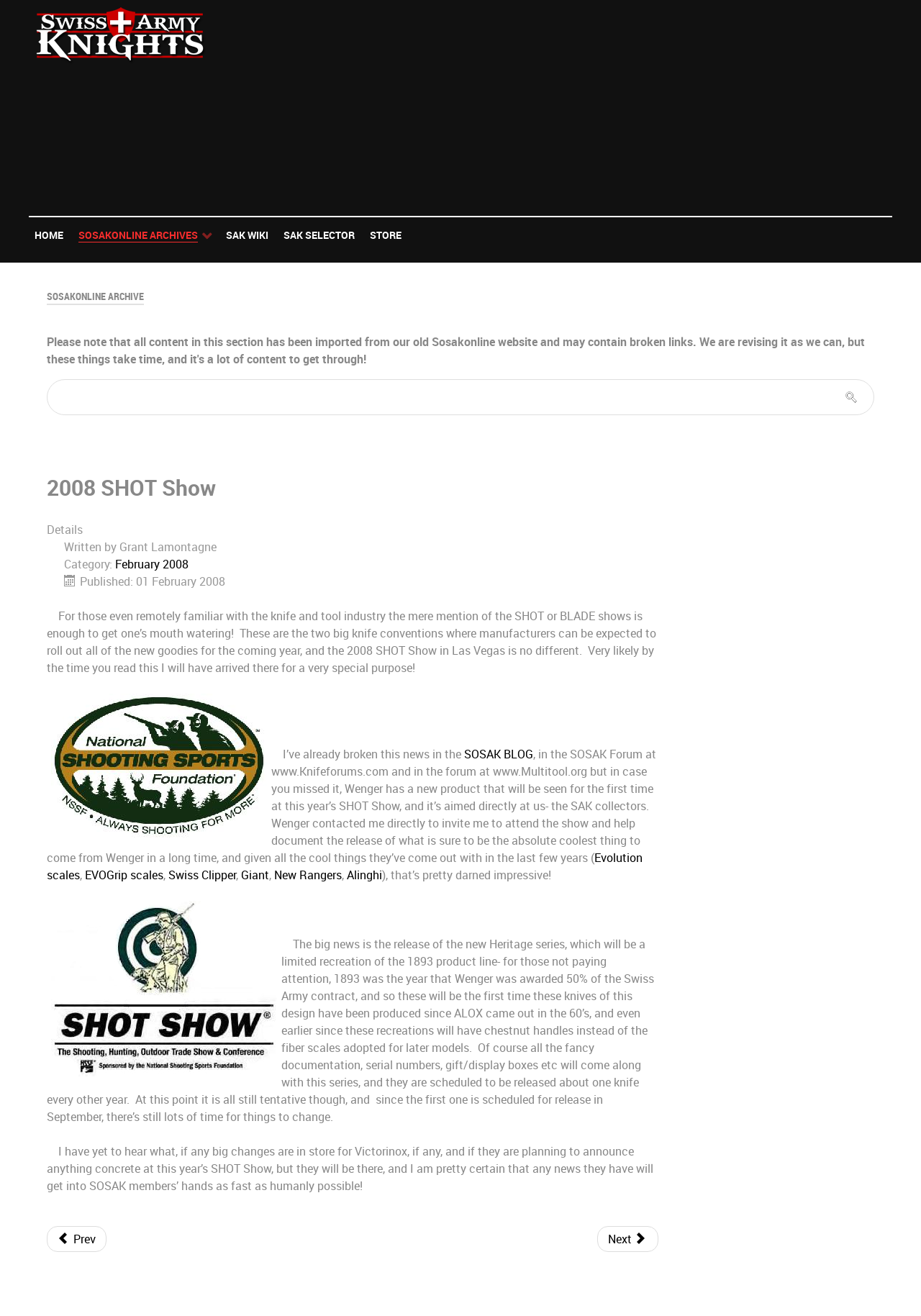From the details in the image, provide a thorough response to the question: What is the category of the article?

The category of the article can be found in the description list detail element with the text 'Category: February 2008' which is located below the heading element.